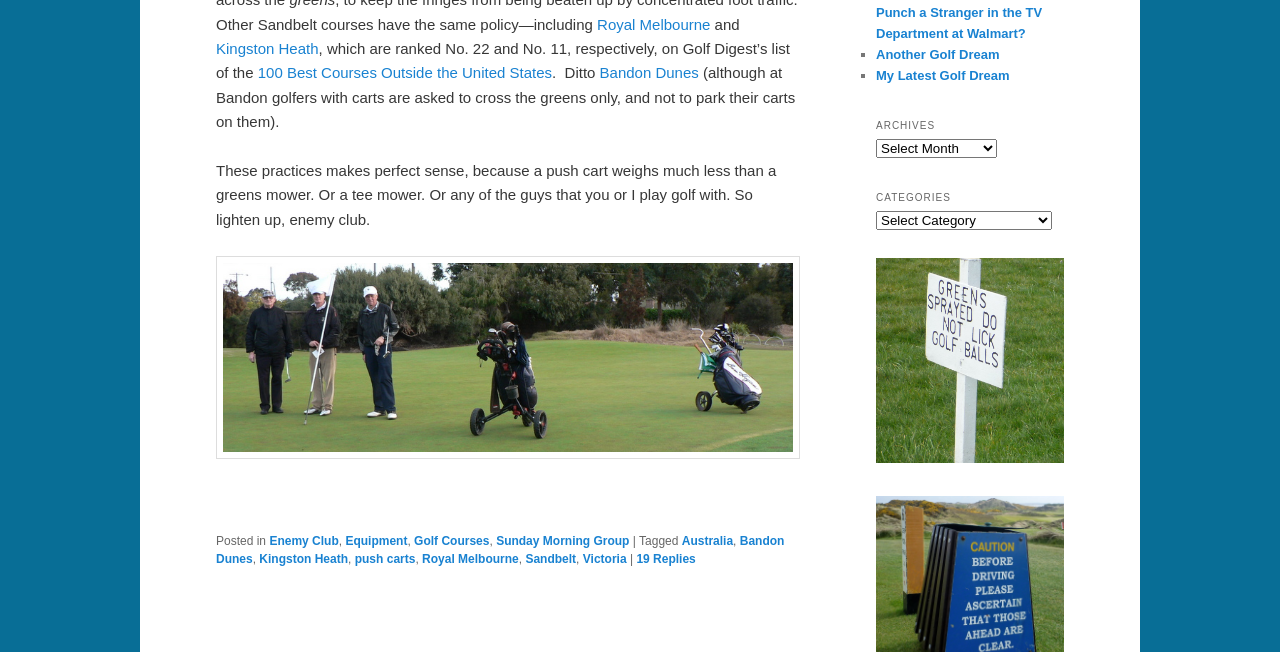Locate the bounding box coordinates of the element that should be clicked to fulfill the instruction: "Read the article about Kingston Heath".

[0.169, 0.061, 0.249, 0.087]